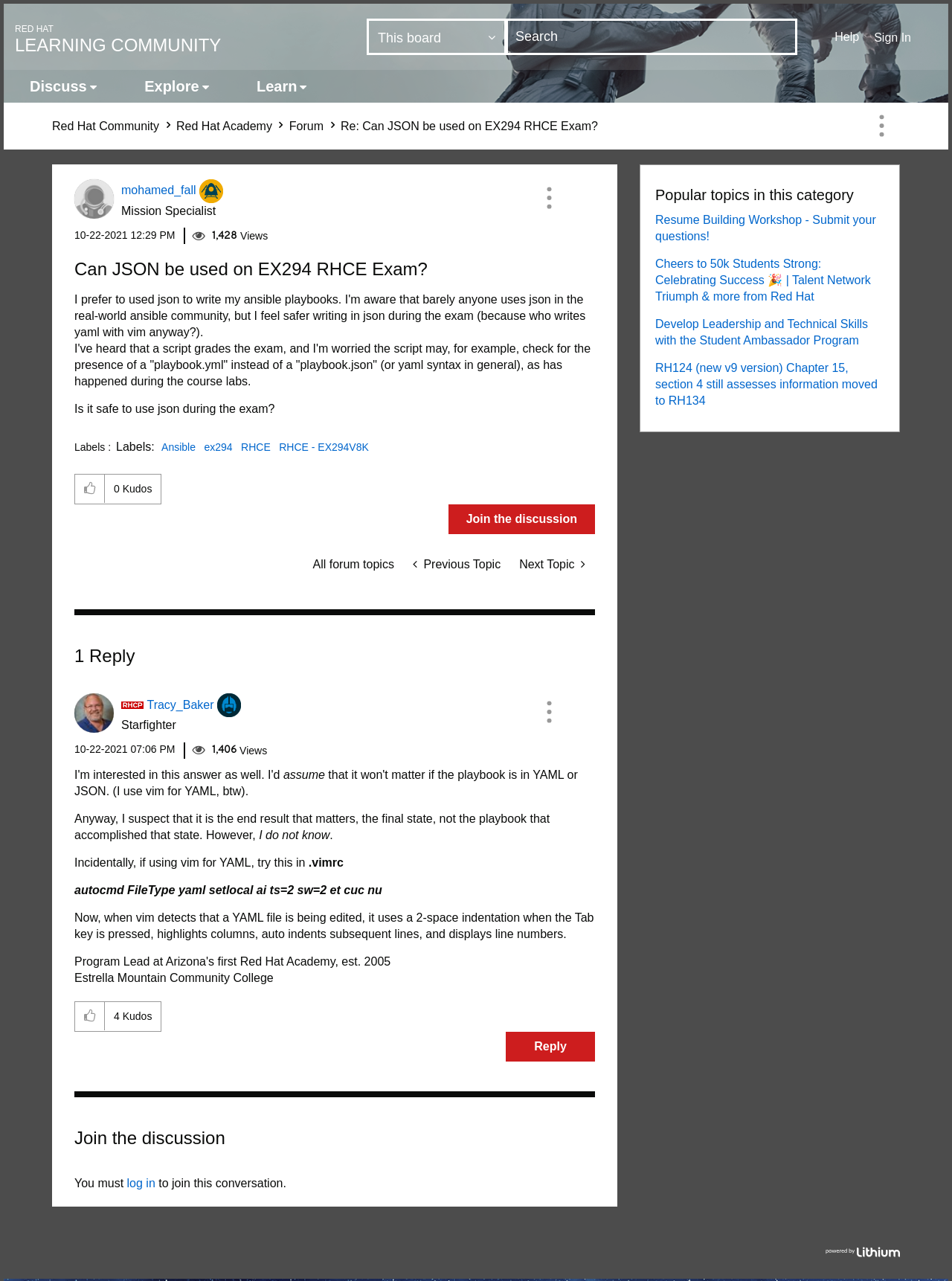Based on the image, please respond to the question with as much detail as possible:
What is the category of the discussion?

The category of the discussion is determined by the breadcrumbs navigation at the top of the webpage, which shows 'Red Hat Community > Red Hat Academy > Forum > Re: Can JSON be used on EX294 RHCE Exam?'. This indicates that the discussion is categorized under Red Hat Academy.